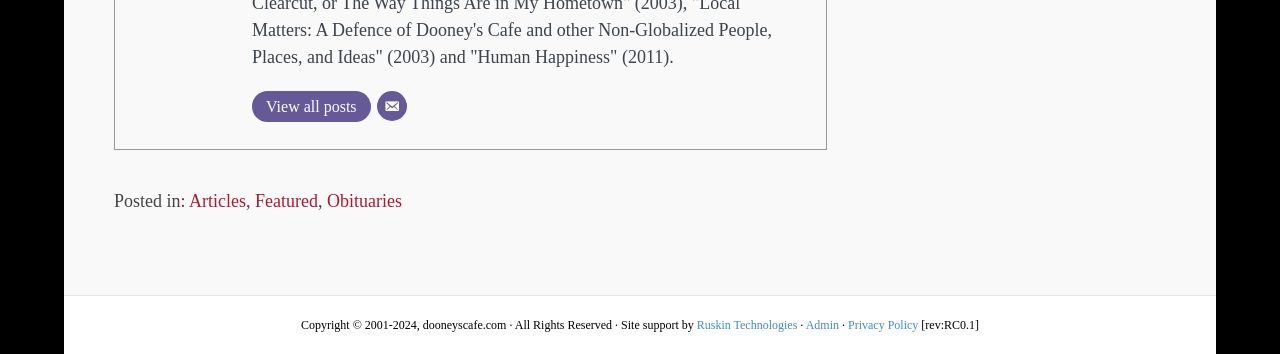Answer this question using a single word or a brief phrase:
What is the copyright year range?

2001-2024